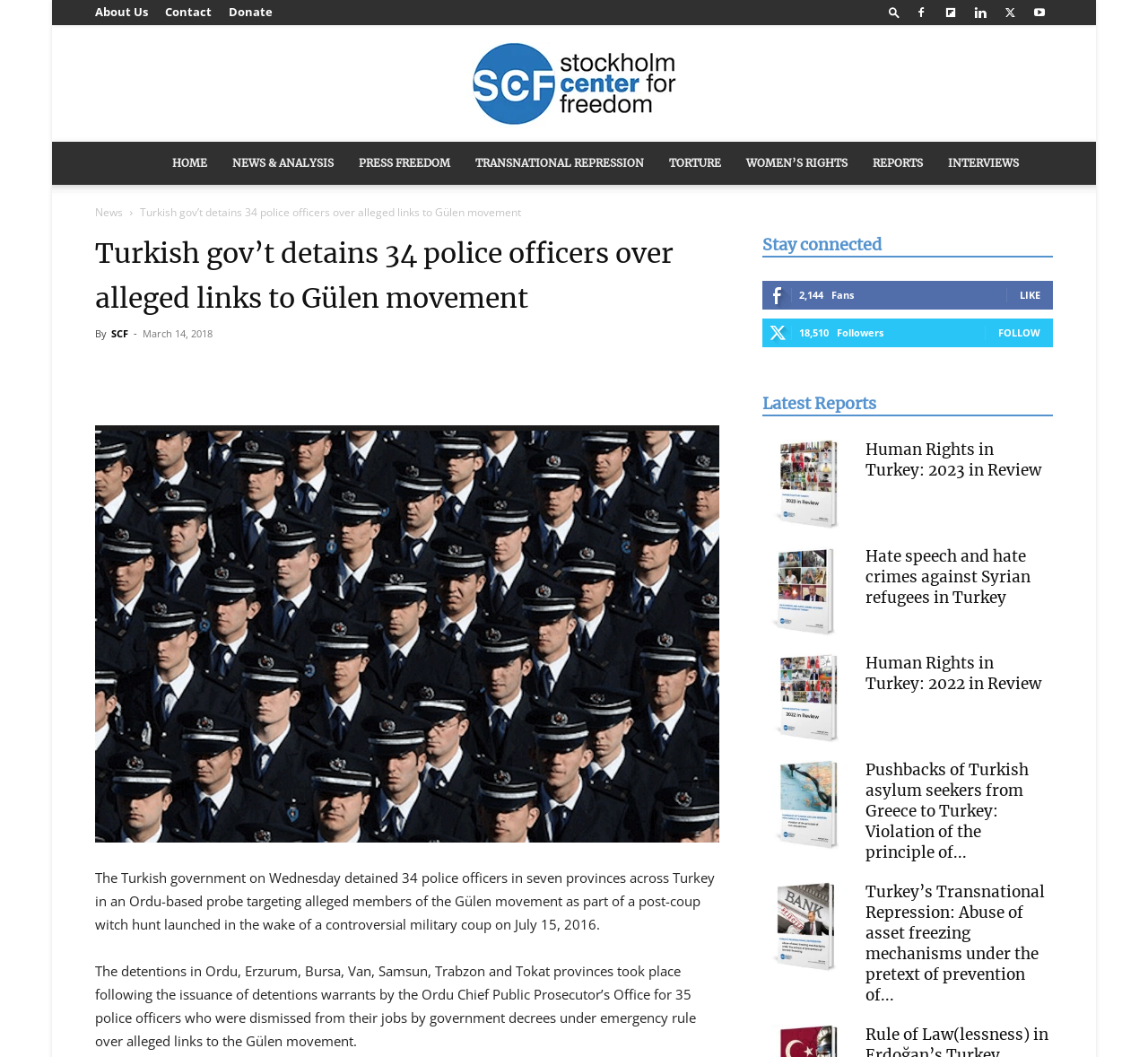Please determine the bounding box coordinates of the element to click on in order to accomplish the following task: "Click the 'About Us' link". Ensure the coordinates are four float numbers ranging from 0 to 1, i.e., [left, top, right, bottom].

[0.083, 0.003, 0.129, 0.019]